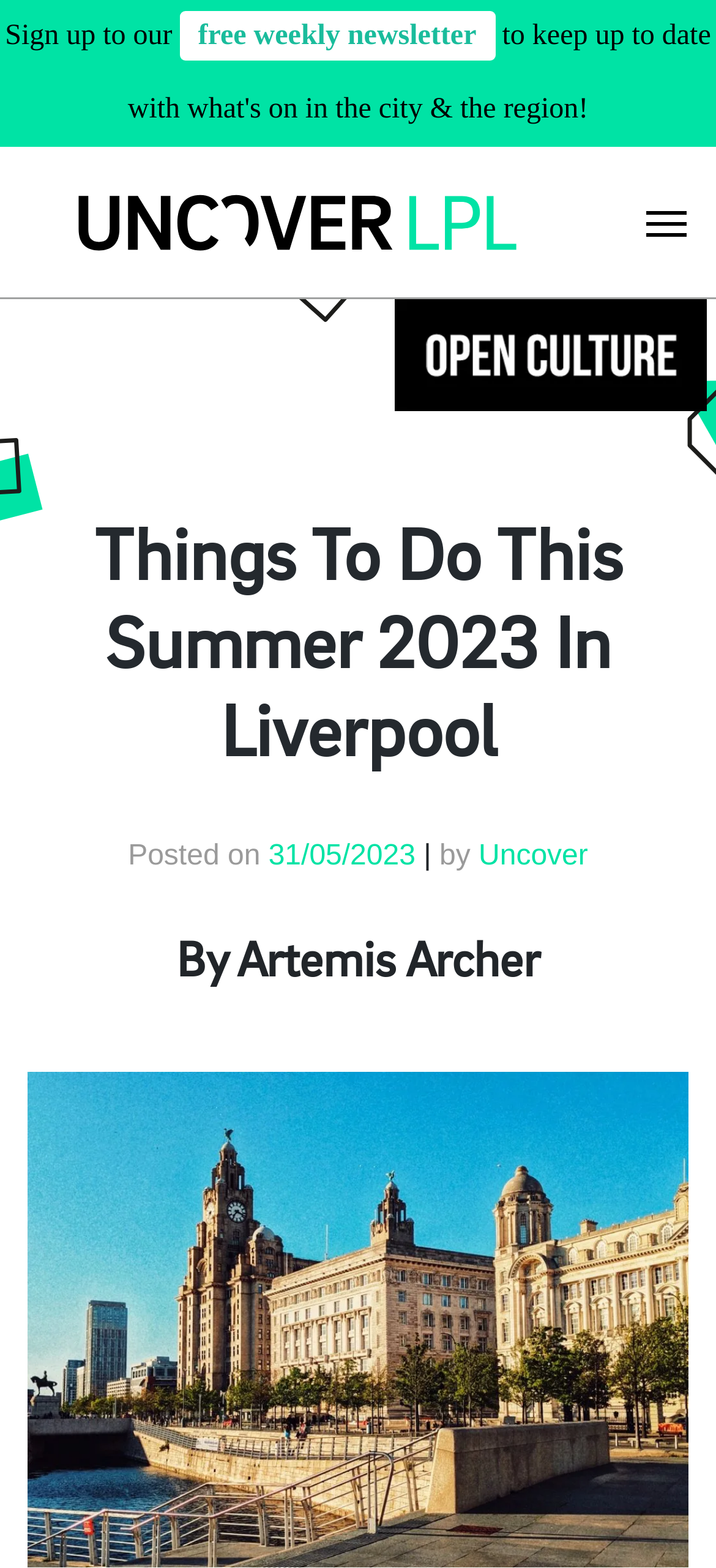What is the name of the author of the article?
Based on the image, answer the question with as much detail as possible.

I found the author's name by looking at the text 'By Artemis Archer' which is located below the article title and above the posted date.